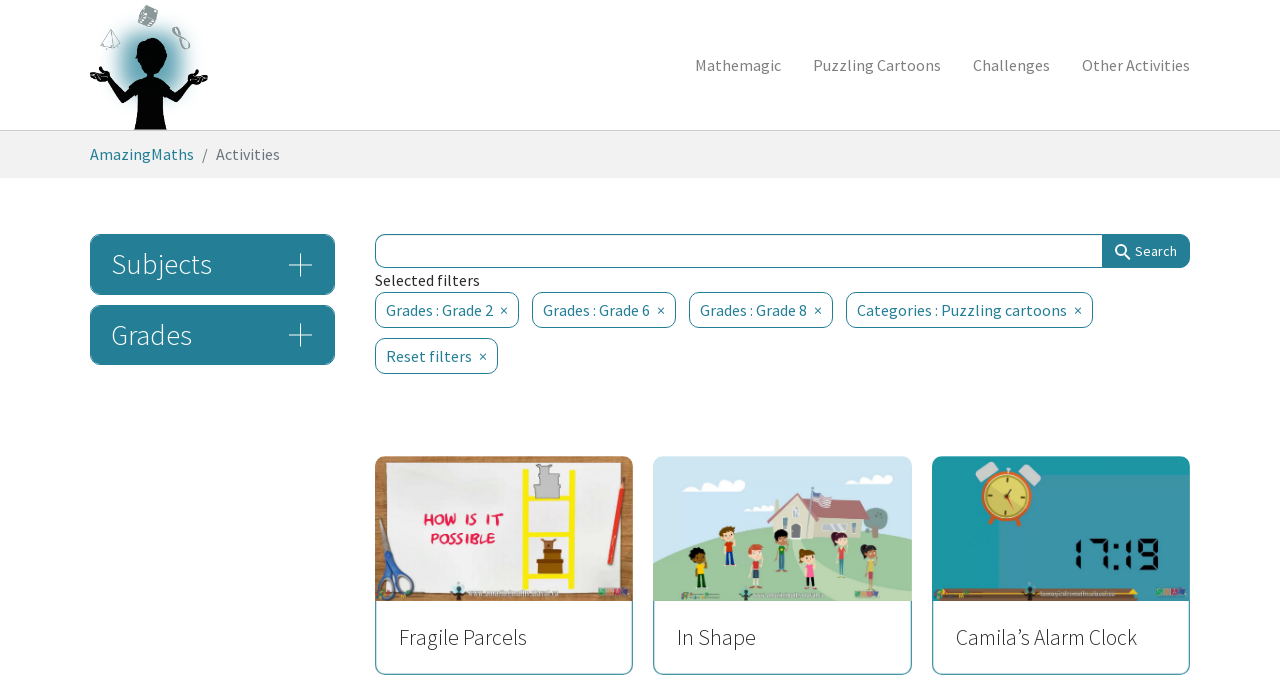Please specify the coordinates of the bounding box for the element that should be clicked to carry out this instruction: "Reset filters". The coordinates must be four float numbers between 0 and 1, formatted as [left, top, right, bottom].

[0.293, 0.5, 0.389, 0.553]